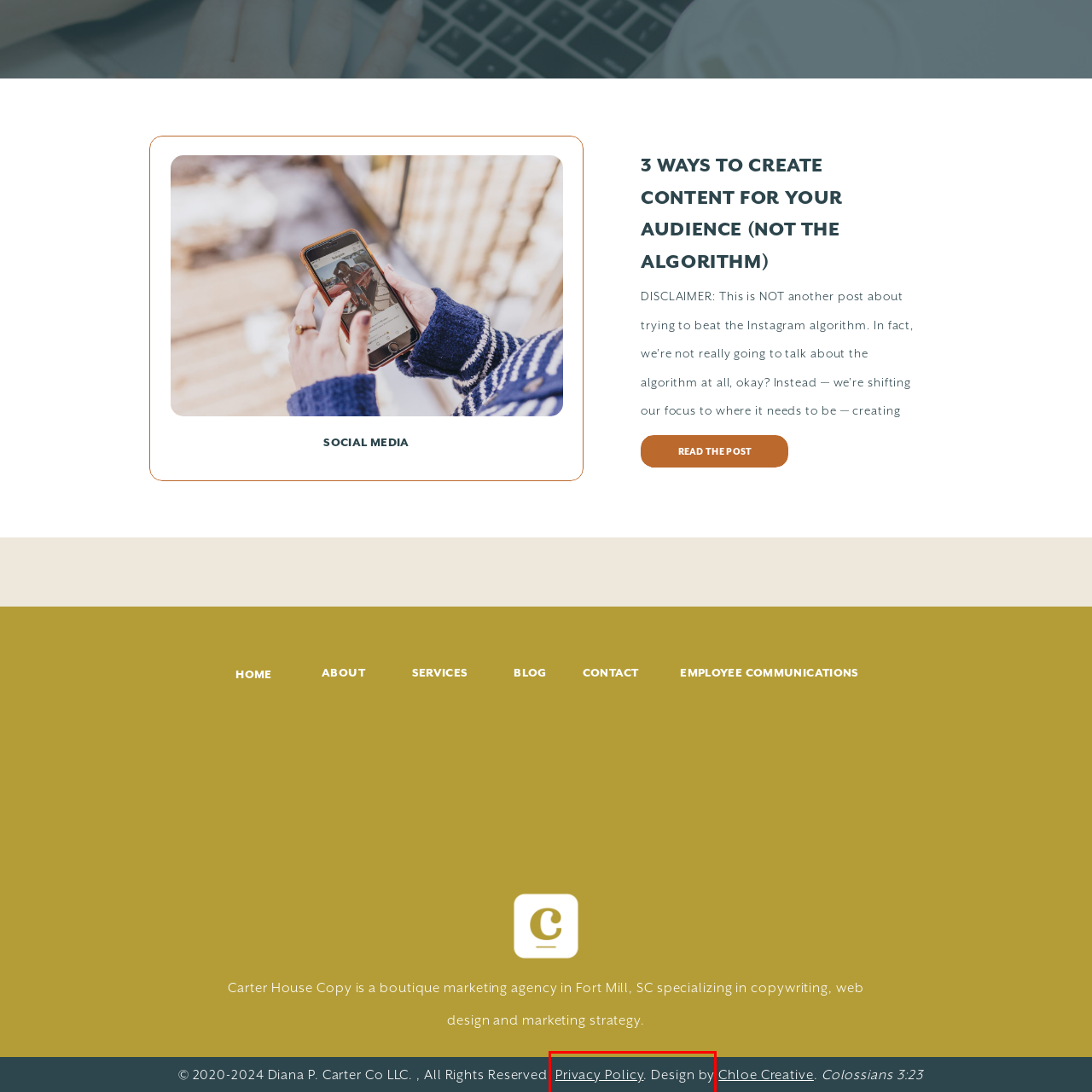Please provide a comprehensive description of the image that is enclosed within the red boundary.

The image features a footer section of a website, prominently displaying a "Privacy Policy" link alongside a note indicating that the design is credited to "Chloe Creative." This section serves as an essential part of website navigation, providing users with information on data privacy practices while also acknowledging the contributions of the design agency. The background color is a rich, dark hue, which enhances the visibility of the text, ensuring that crucial information is easily accessible to visitors. The overall design conveys a professional tone, consistent with the branding of a boutique marketing agency.